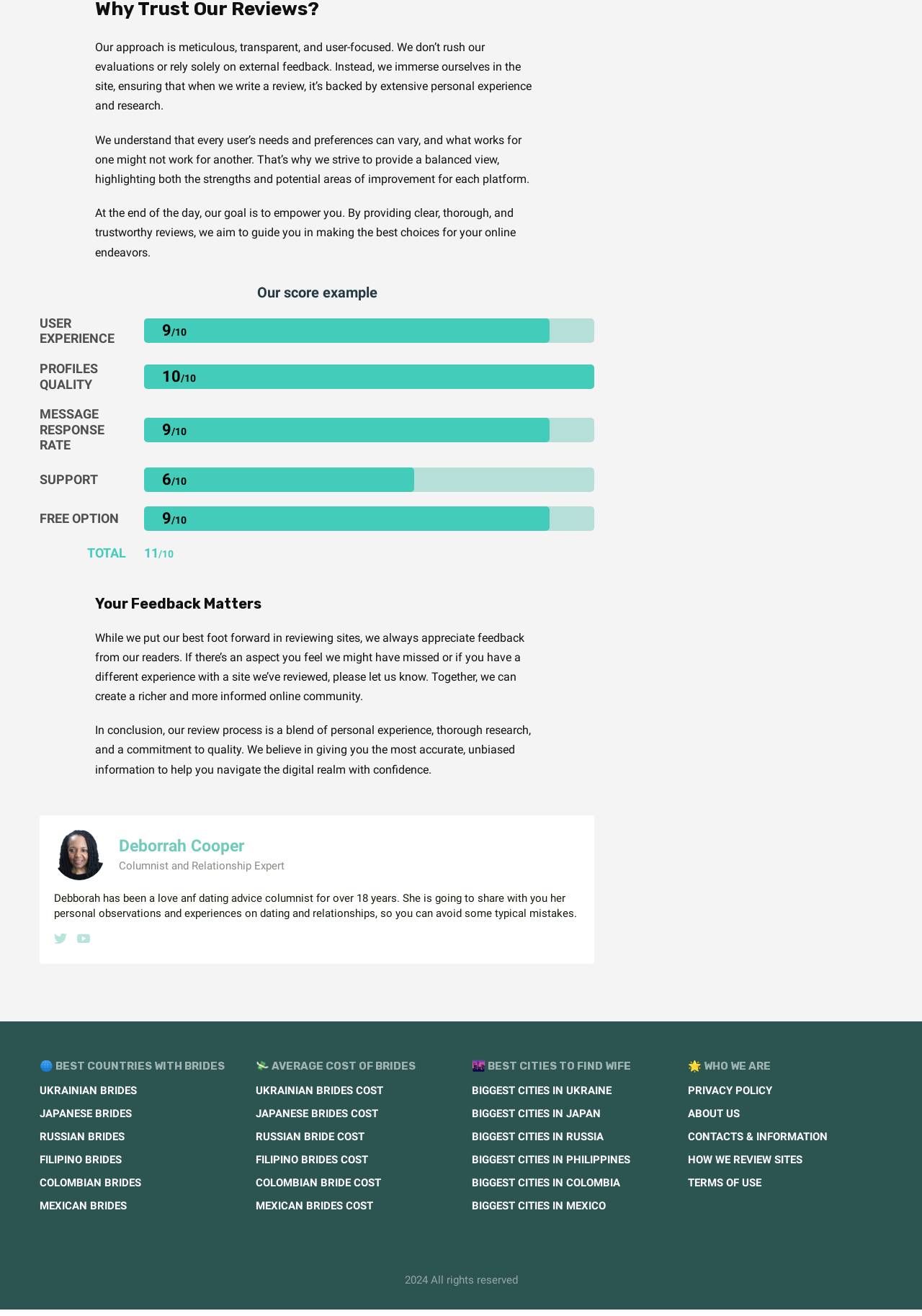What is the average cost of Ukrainian brides?
Based on the image, give a one-word or short phrase answer.

Unknown